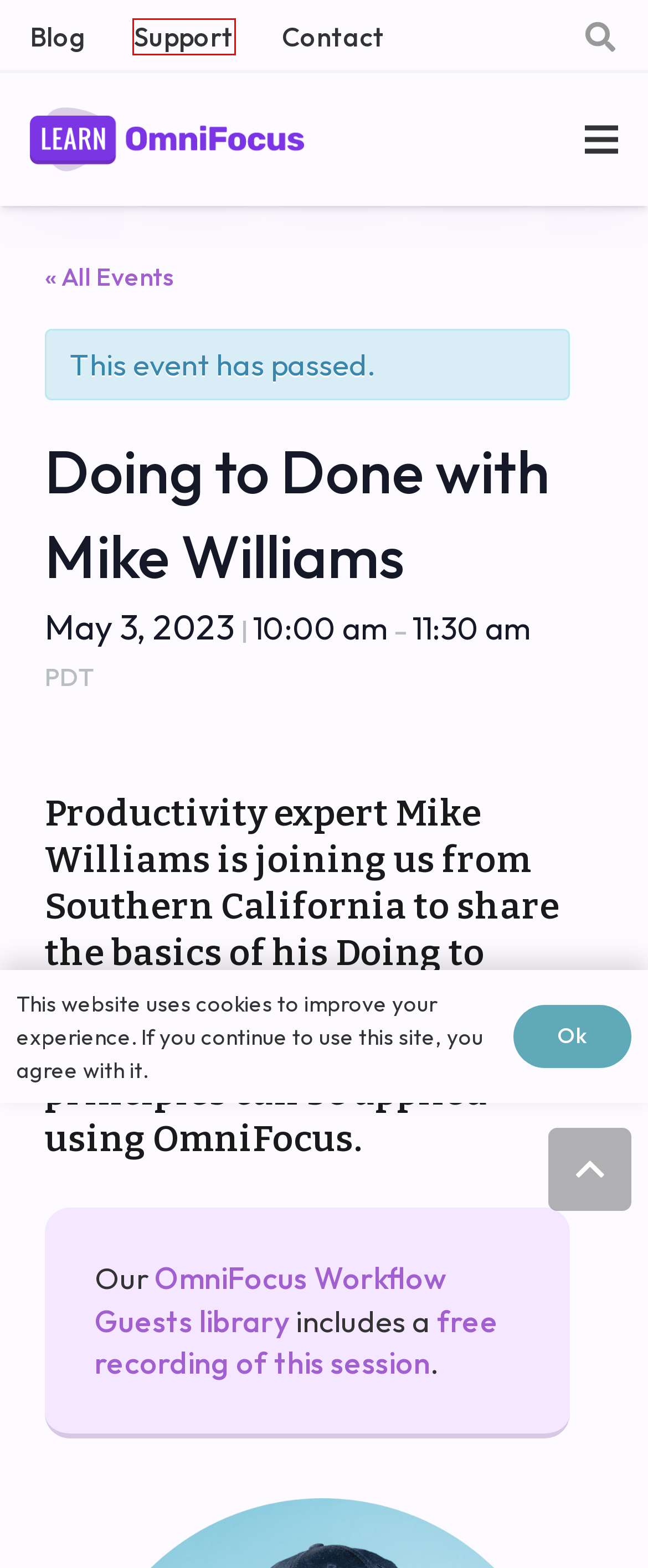Given a webpage screenshot with a red bounding box around a particular element, identify the best description of the new webpage that will appear after clicking on the element inside the red bounding box. Here are the candidates:
A. Blog  - Learn OmniFocus
B. 2023-05-03 - Doing to Done with Mike Williams  - Learn OmniFocus
C. Upcoming LIVE Sessions  - Learn OmniFocus
D. Private OmniFocus Coaching & Consulting  - Learn OmniFocus
E. Contact Learn OmniFocus  - Learn OmniFocus
F. OmniFocus Workflow Guests  - Learn OmniFocus
G. Knowledge Base Archive  - Learn OmniFocus
H. OmniFocus Setapp Directory  - Learn OmniFocus

G